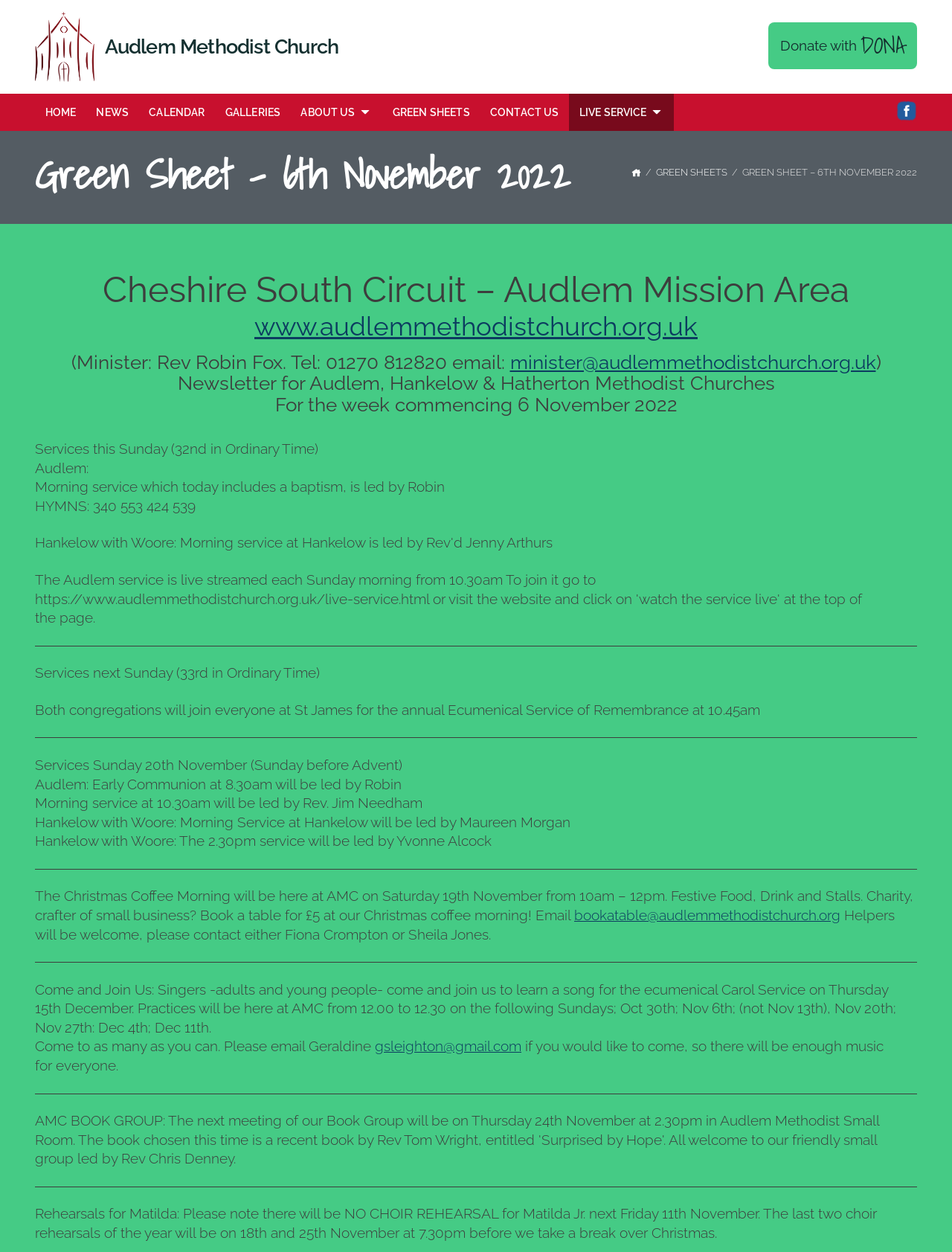Answer the question briefly using a single word or phrase: 
What is the date of the ecumenical Carol Service?

Thursday 15th December